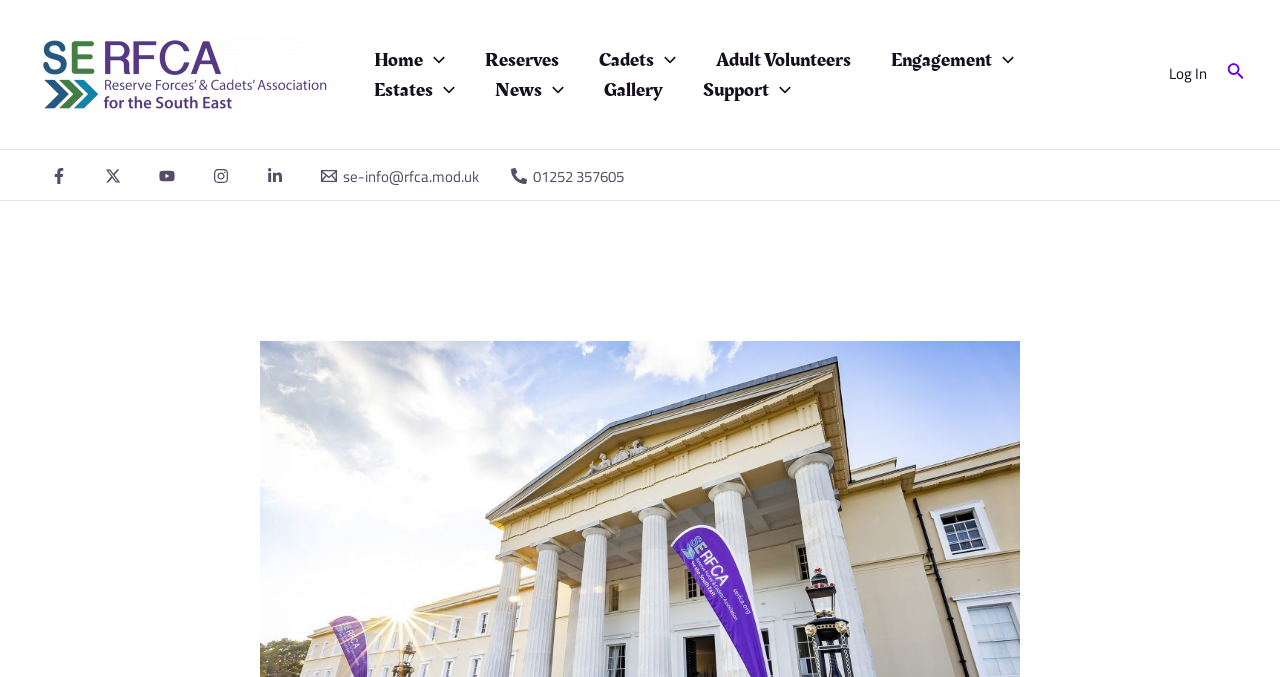Construct a thorough caption encompassing all aspects of the webpage.

The webpage is about the Royal County of Berkshire Lord-Lieutenant Awards 2022, affiliated with South East RFCA. At the top left, there is a logo of South East RFCA, accompanied by a link to the organization's website. 

Below the logo, there is a navigation menu with several links, including "Home", "Reserves", "Cadets", "Adult Volunteers", "Engagement", "Estates", "News", "Gallery", and "Support". Each of these links has a corresponding menu toggle icon, which can be expanded to reveal more options.

On the top right, there are two icons: an account icon with a "Log In" link, and a search icon. 

Further down, there are social media links to Facebook, Twitter, YouTube, Instagram, LinkedIn, and an email address. The email address and phone number "01252 357605" are also provided.

The overall layout of the webpage is organized, with clear headings and concise text. The navigation menu is prominent, making it easy to access different sections of the website.